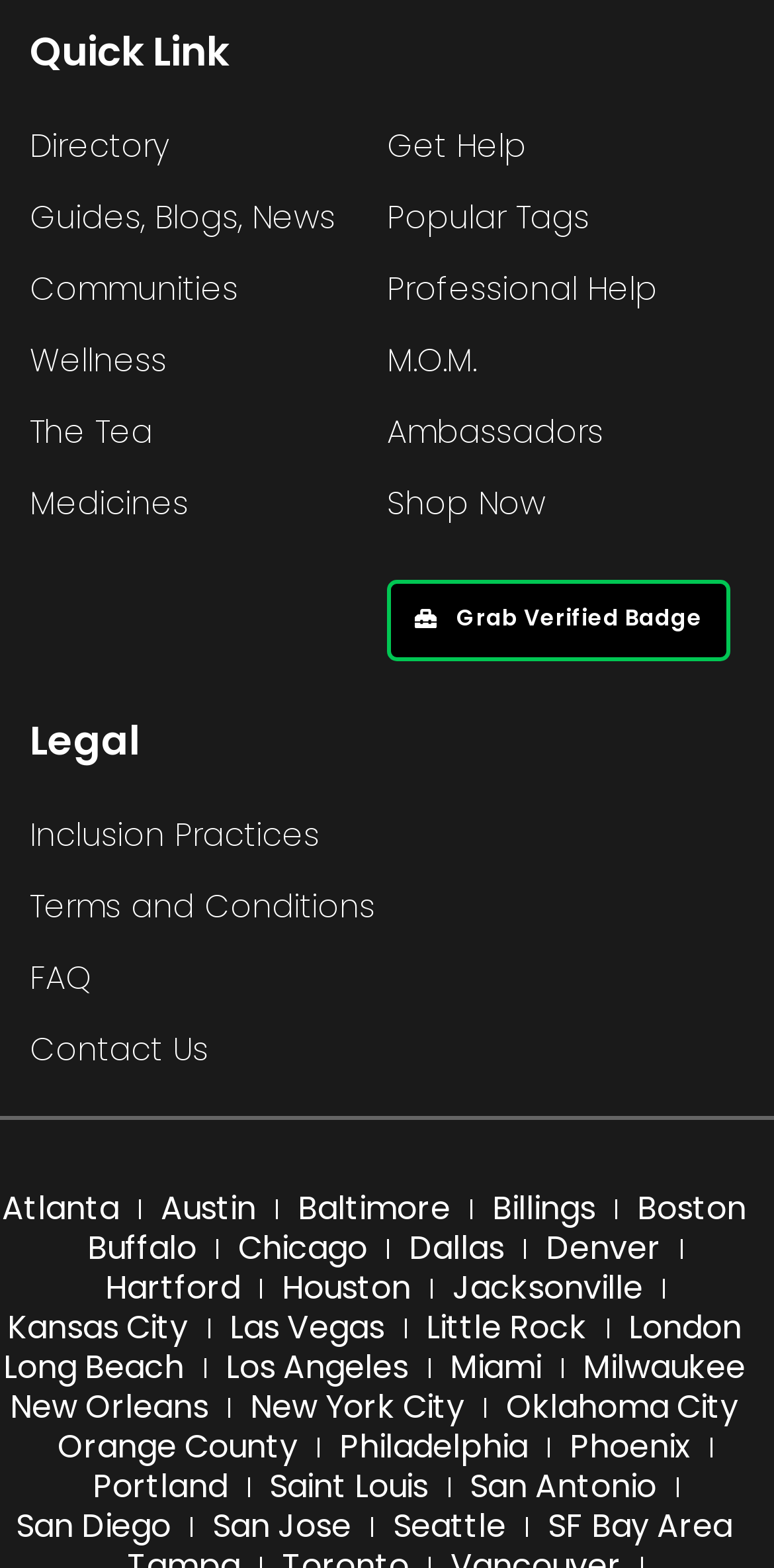Identify the bounding box coordinates of the area that should be clicked in order to complete the given instruction: "View Guides, Blogs, News". The bounding box coordinates should be four float numbers between 0 and 1, i.e., [left, top, right, bottom].

[0.038, 0.116, 0.5, 0.162]